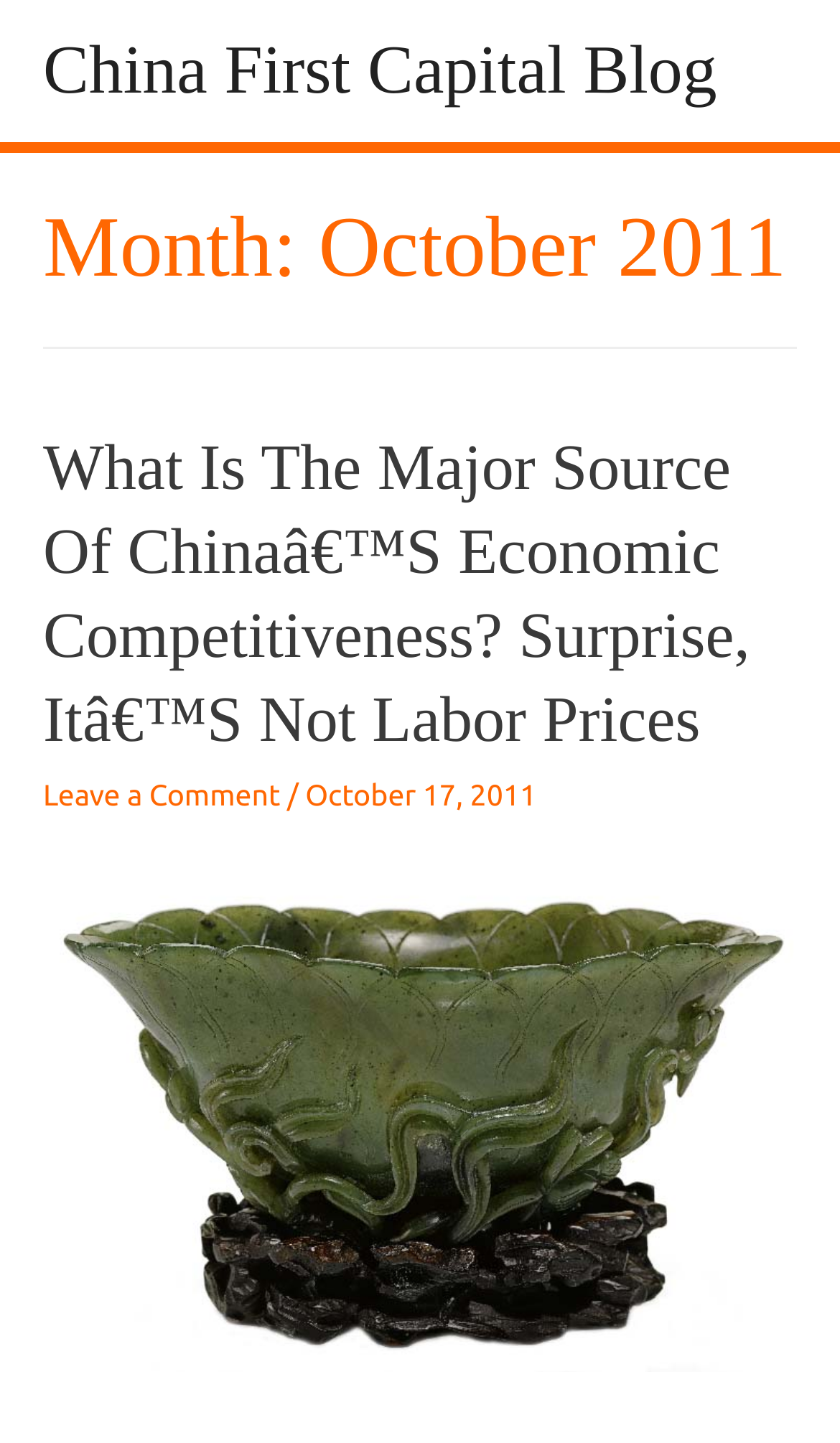What is the date of the first blog post?
Using the details shown in the screenshot, provide a comprehensive answer to the question.

The question can be answered by looking at the StaticText 'October 17, 2011' which indicates the date of the first blog post.